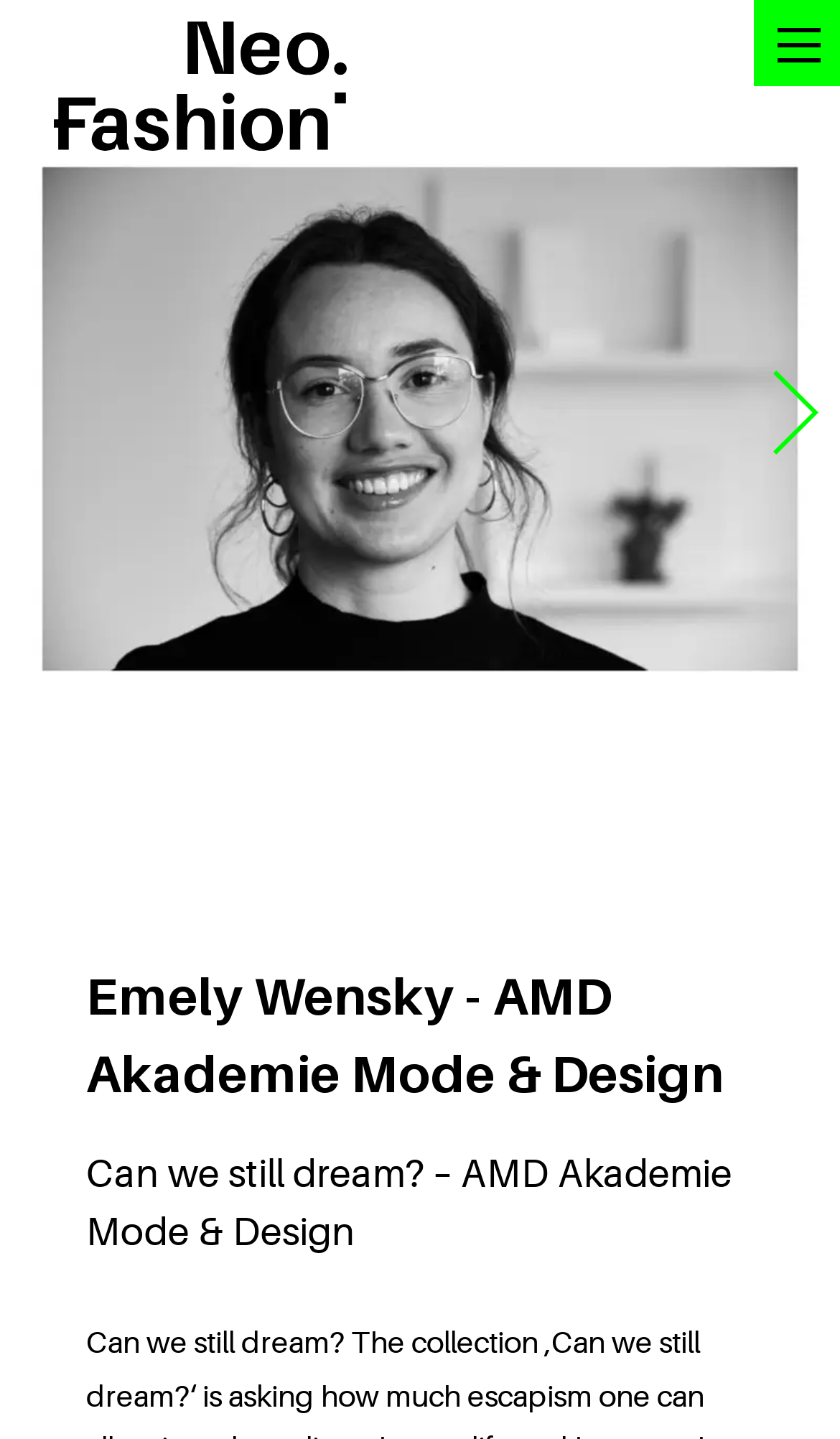Please respond to the question with a concise word or phrase:
What is the proportion of the image of Emely Wensky on the webpage?

Full width